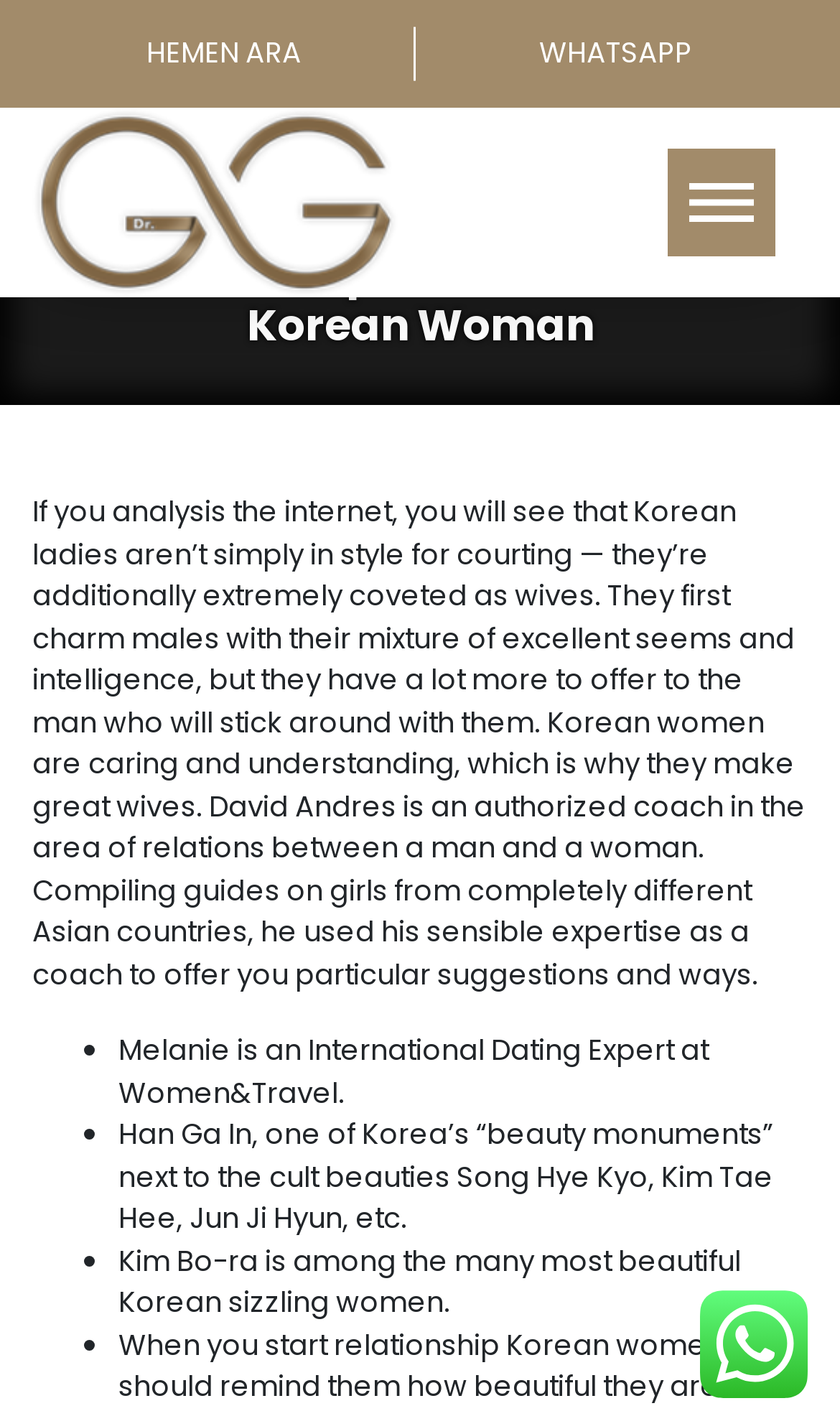Provide the bounding box coordinates in the format (top-left x, top-left y, bottom-right x, bottom-right y). All values are floating point numbers between 0 and 1. Determine the bounding box coordinate of the UI element described as: HEMEN ARA

[0.039, 0.0, 0.495, 0.076]